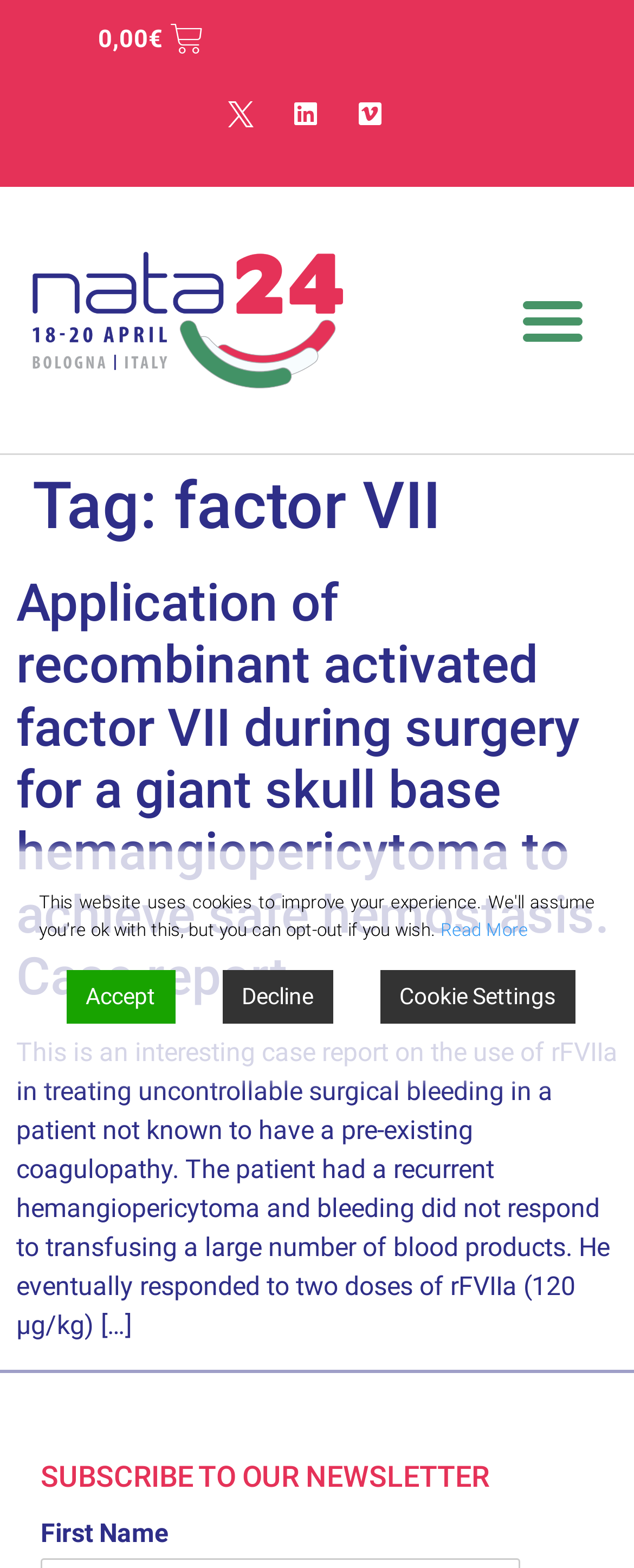Can you extract the primary headline text from the webpage?

Tag: factor VII